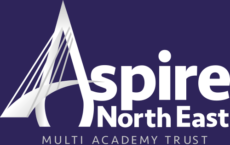What is the font style of the word 'Aspire'? Examine the screenshot and reply using just one word or a brief phrase.

Bold